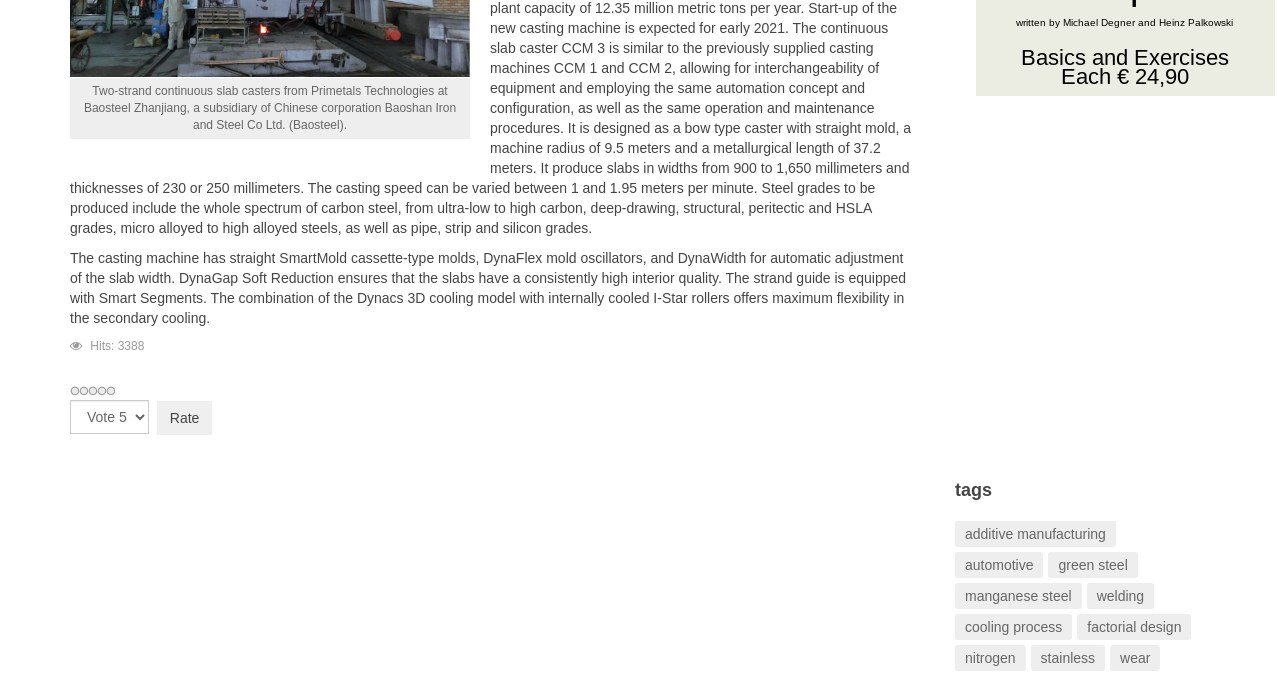Using the webpage screenshot, locate the HTML element that fits the following description and provide its bounding box: "factorial design".

[0.849, 0.909, 0.923, 0.932]